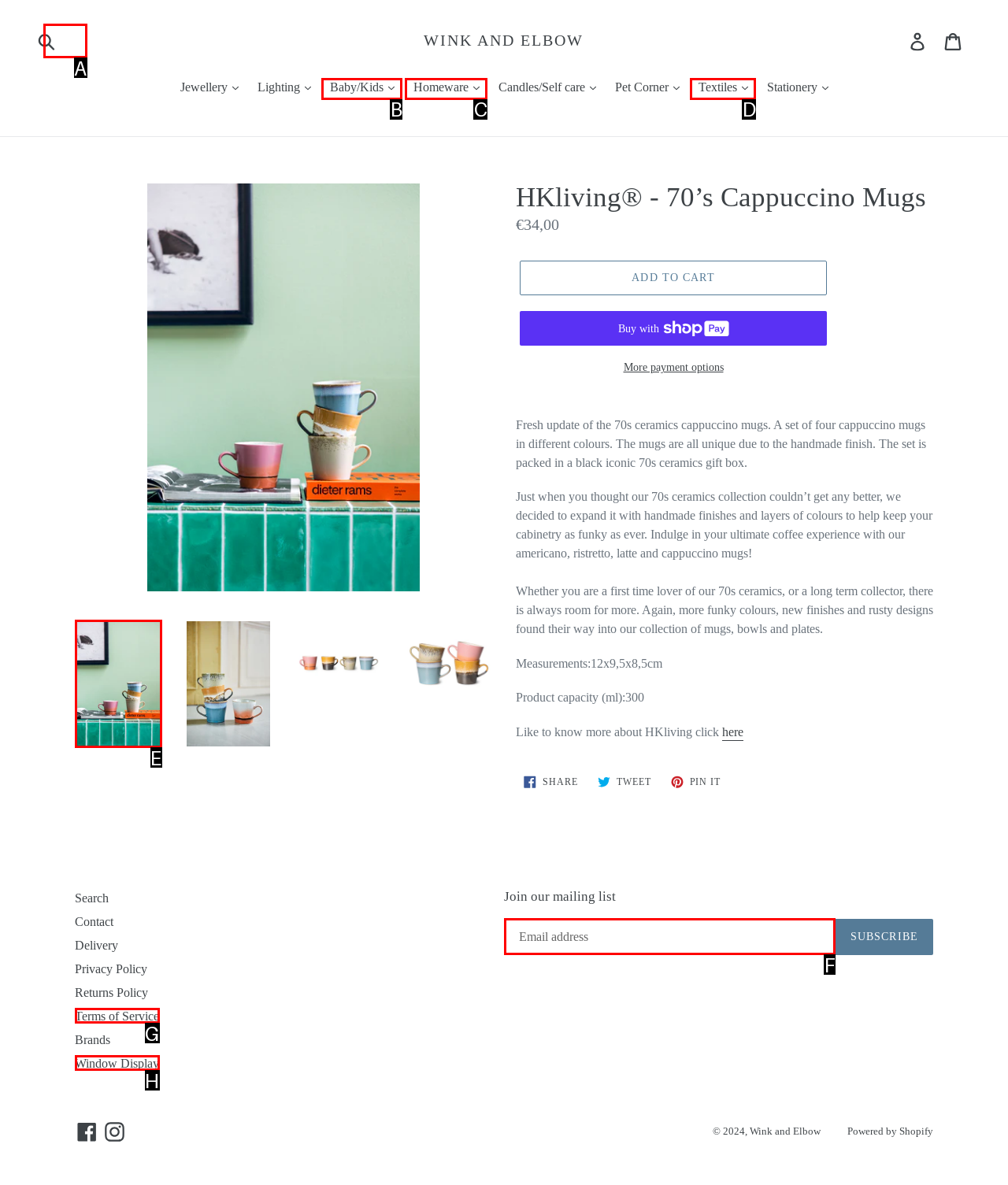For the instruction: Search for products, determine the appropriate UI element to click from the given options. Respond with the letter corresponding to the correct choice.

A